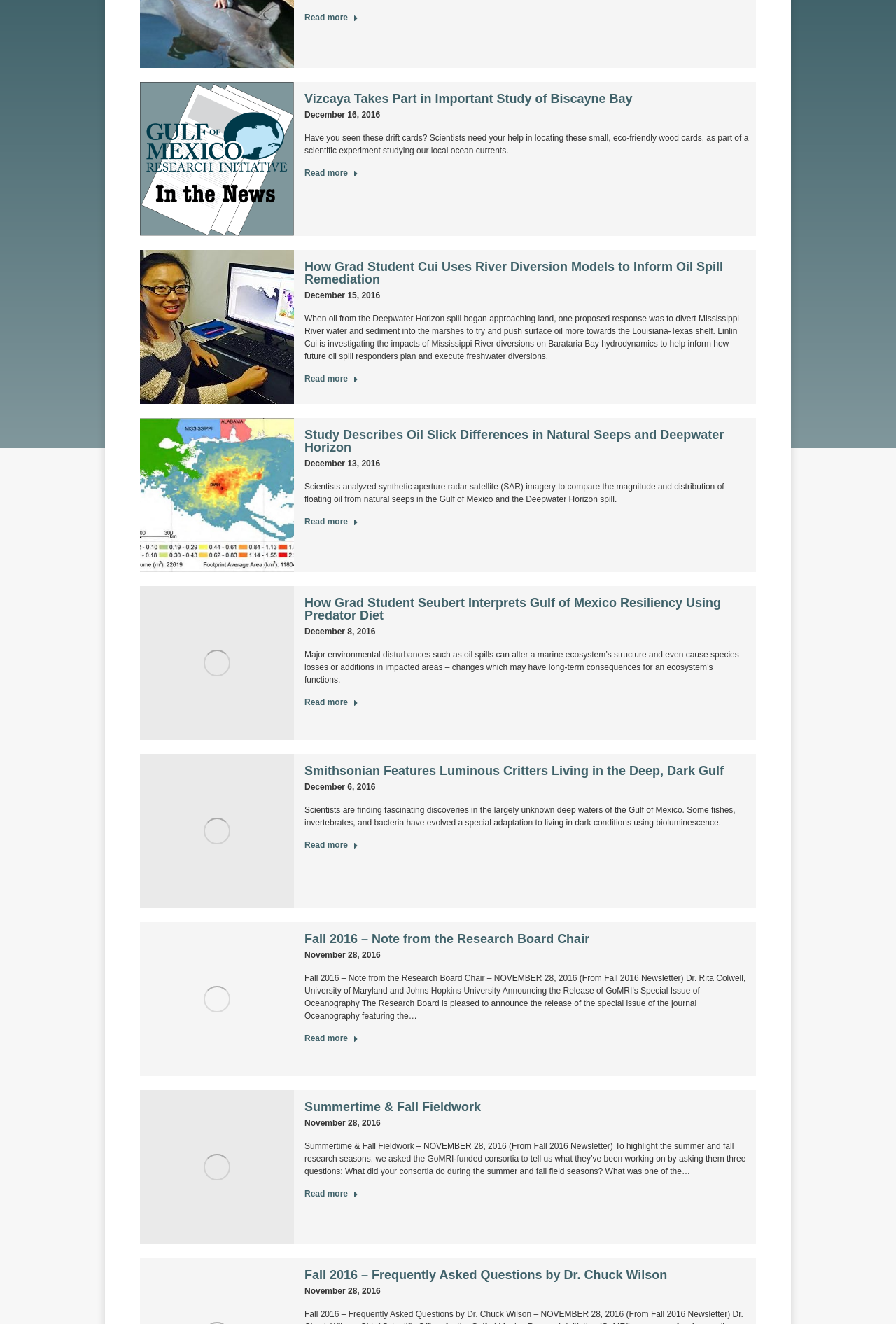Identify the bounding box coordinates for the UI element mentioned here: "Read more". Provide the coordinates as four float values between 0 and 1, i.e., [left, top, right, bottom].

[0.34, 0.009, 0.4, 0.022]